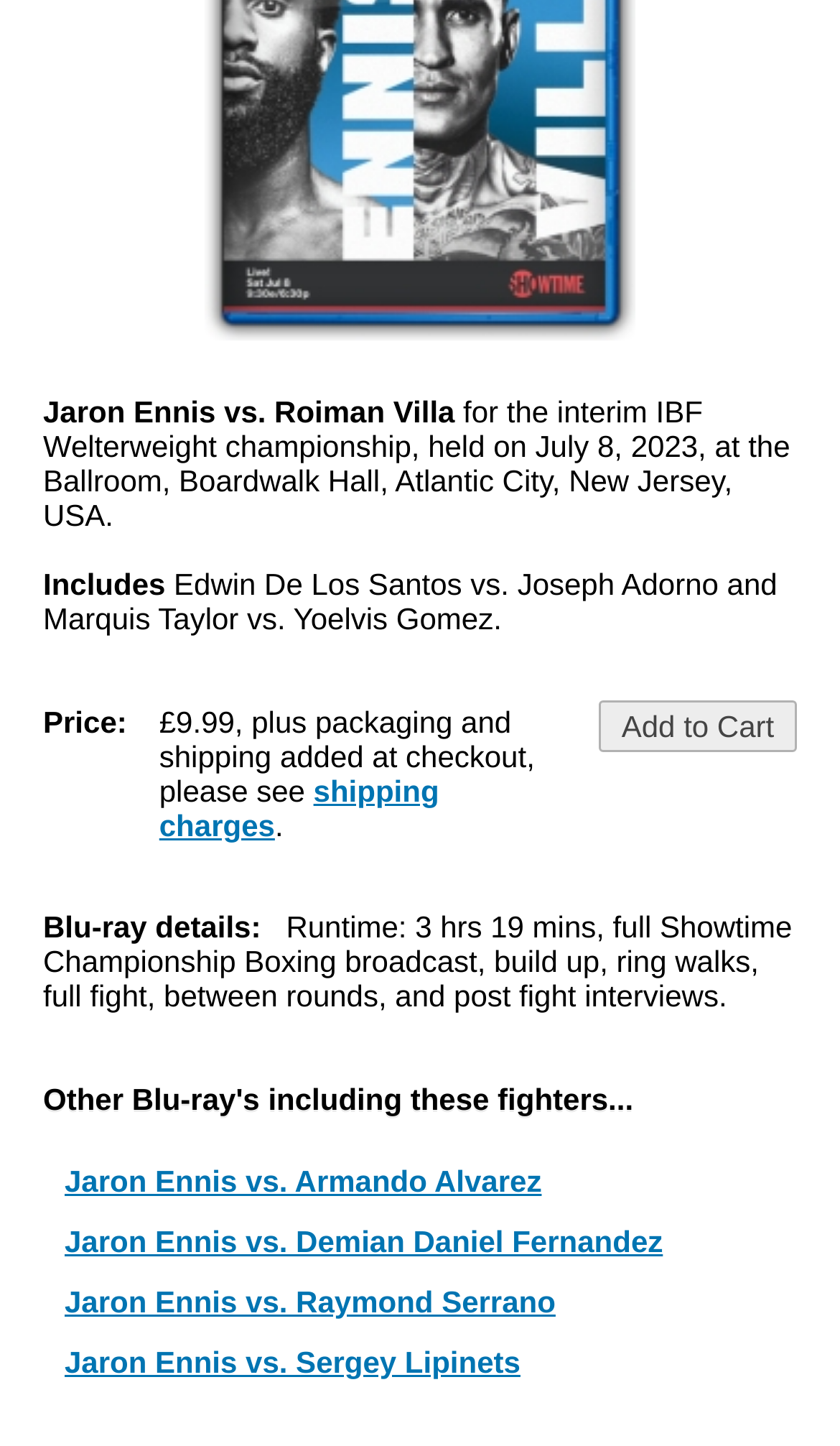Bounding box coordinates must be specified in the format (top-left x, top-left y, bottom-right x, bottom-right y). All values should be floating point numbers between 0 and 1. What are the bounding box coordinates of the UI element described as: Jaron Ennis vs. Sergey Lipinets

[0.077, 0.93, 0.62, 0.954]